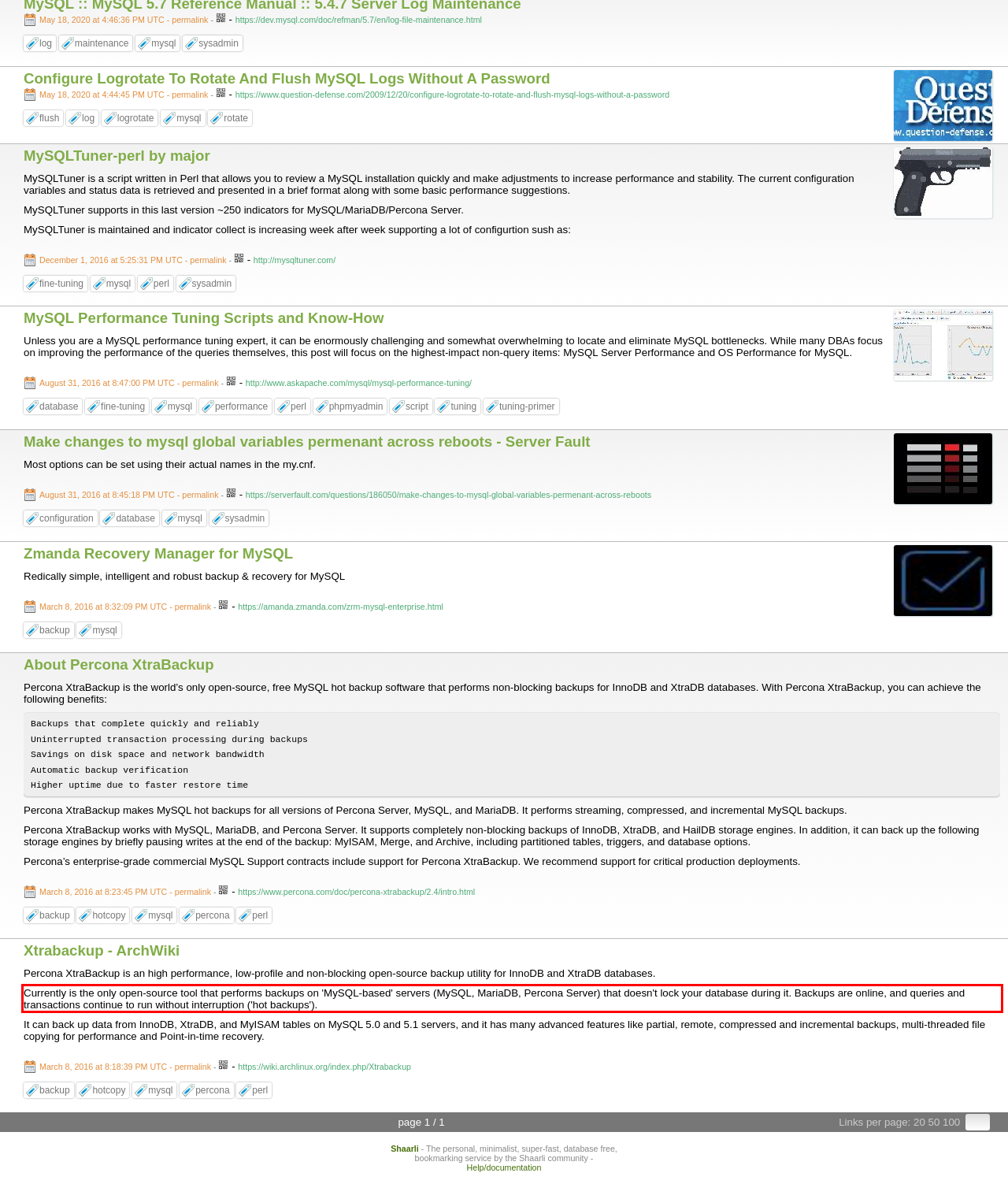Given a webpage screenshot with a red bounding box, perform OCR to read and deliver the text enclosed by the red bounding box.

Currently is the only open-source tool that performs backups on 'MySQL-based' servers (MySQL, MariaDB, Percona Server) that doesn't lock your database during it. Backups are online, and queries and transactions continue to run without interruption ('hot backups').